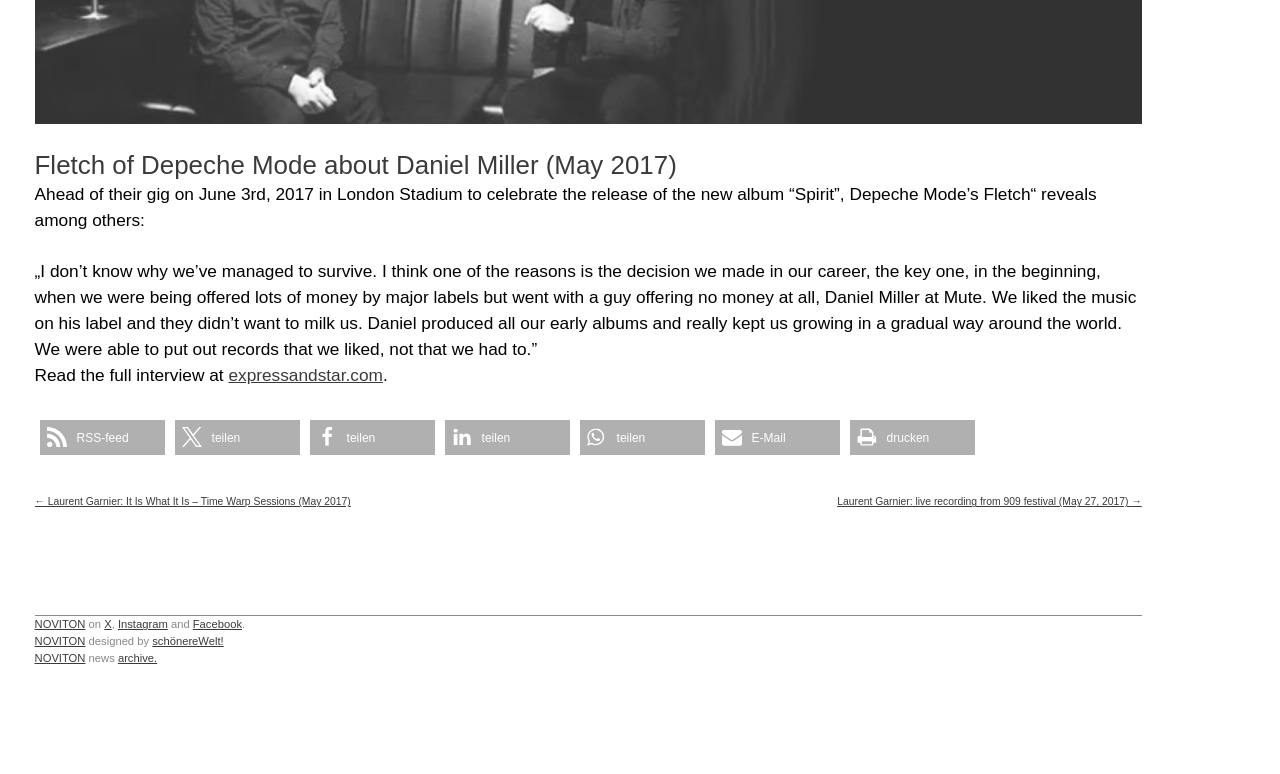Using the provided element description "teilen", determine the bounding box coordinates of the UI element.

[0.136, 0.543, 0.234, 0.588]